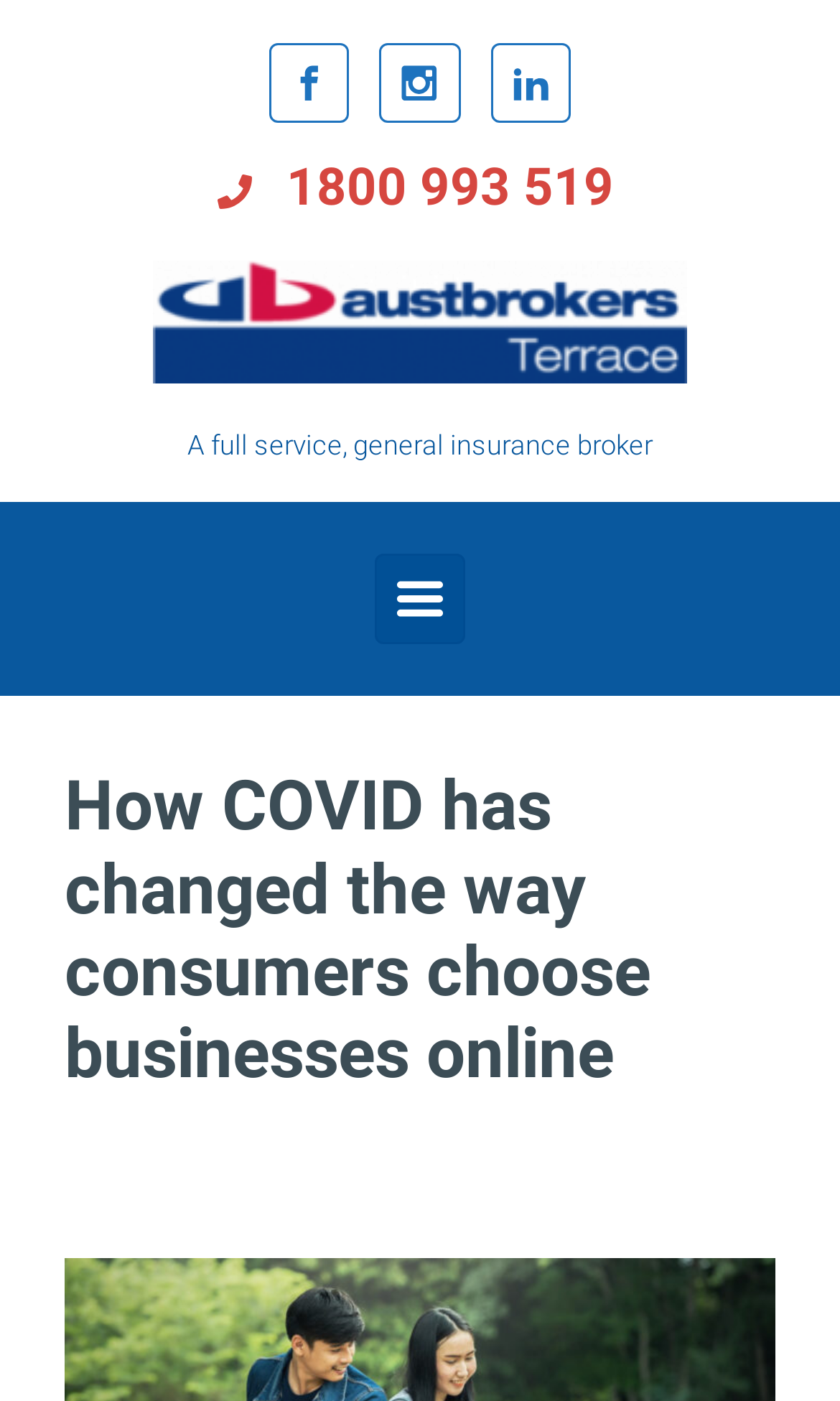Answer the question with a single word or phrase: 
What is the phone number provided?

1800 993 519